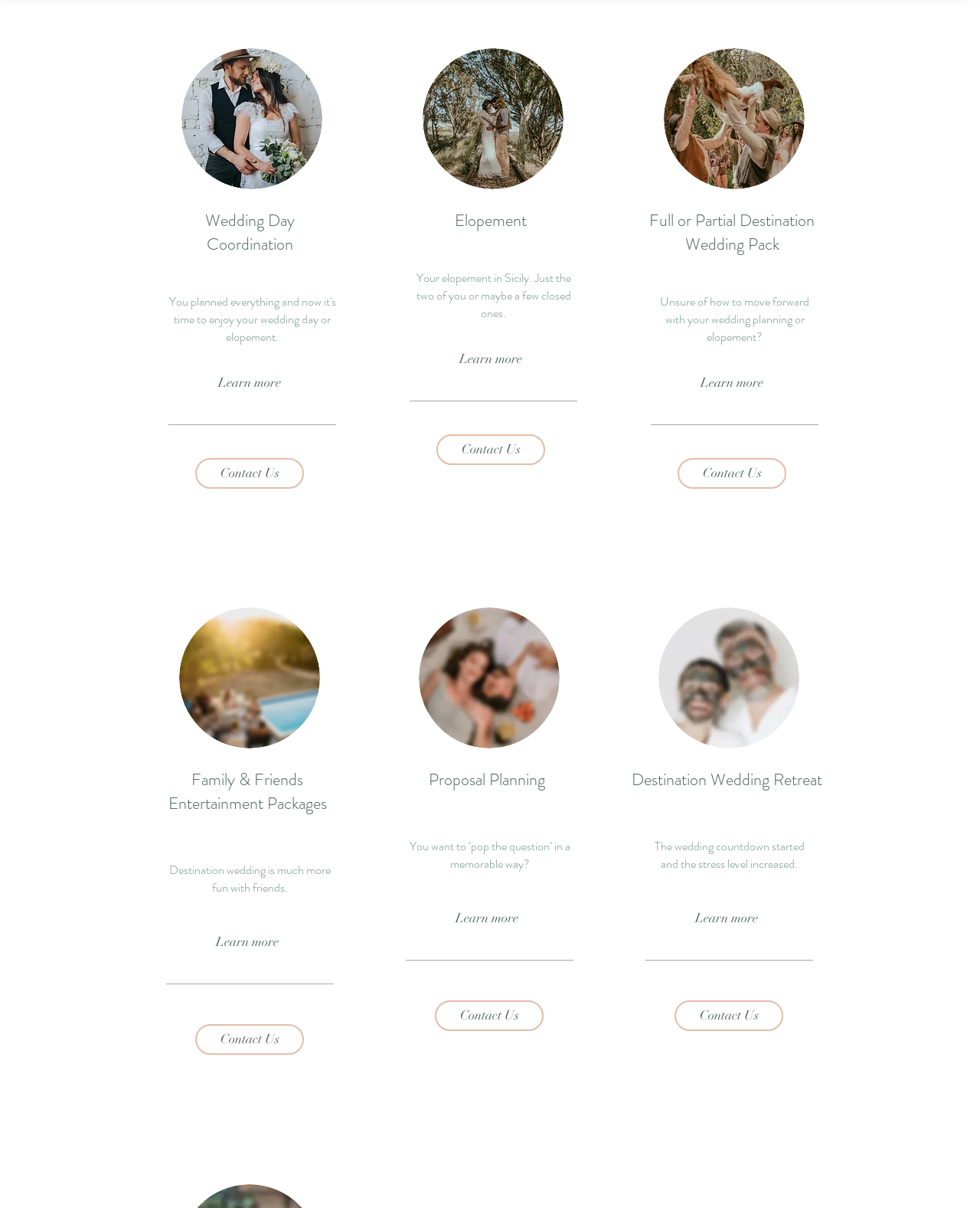Using the provided element description "Learn more", determine the bounding box coordinates of the UI element.

[0.699, 0.306, 0.794, 0.328]